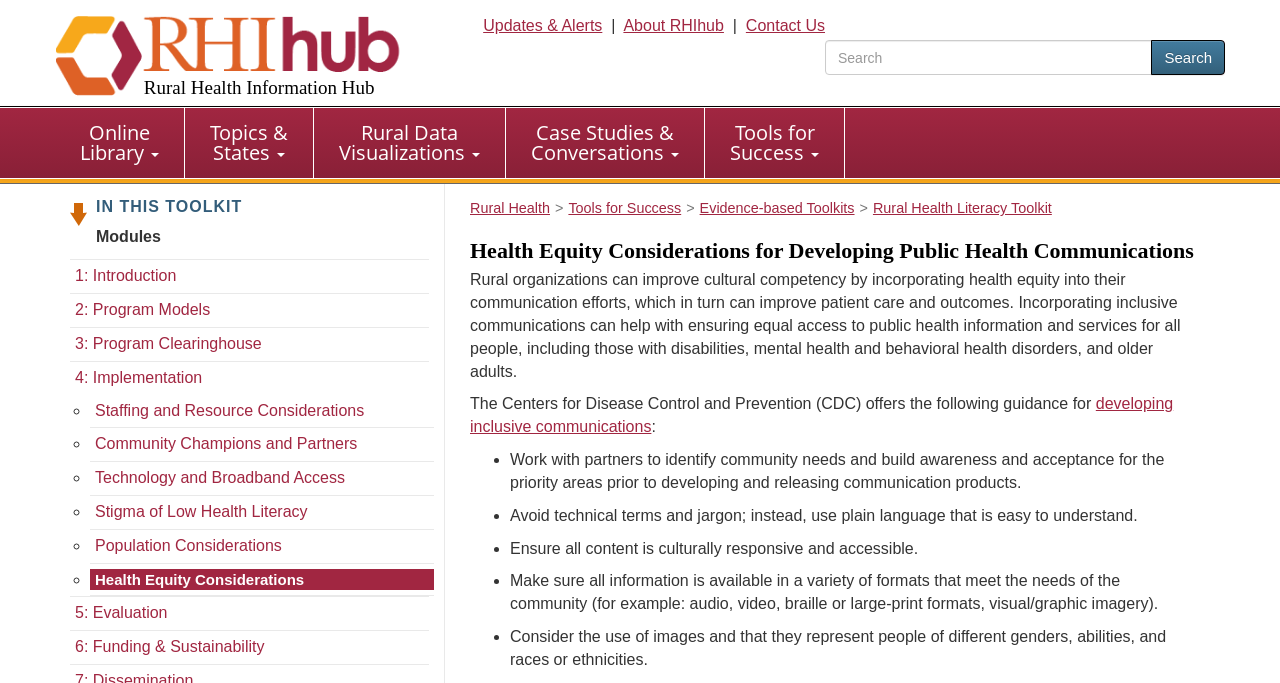What is the principal heading displayed on the webpage?

Health Equity Considerations for Developing Public Health Communications